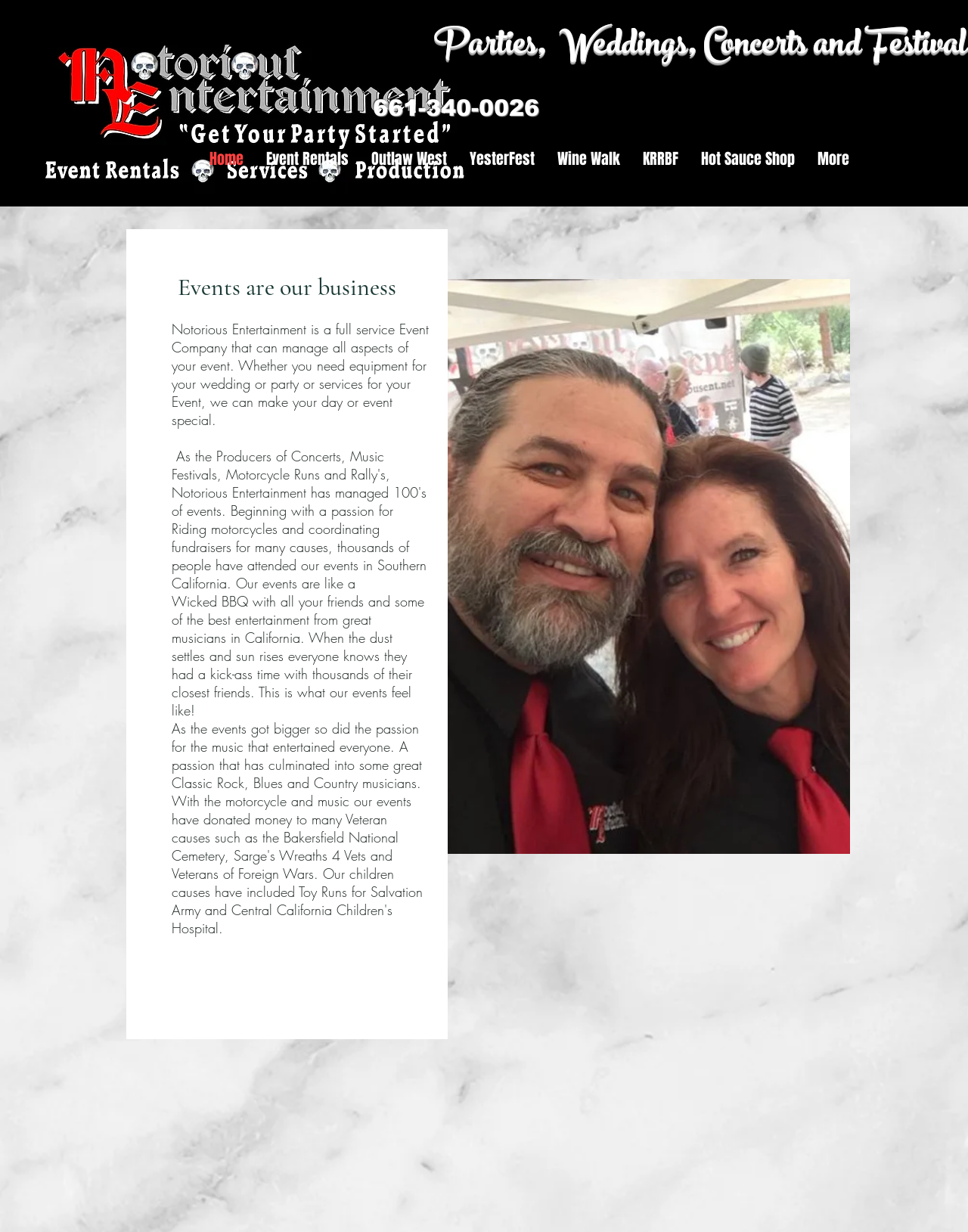How many navigation links are there?
Relying on the image, give a concise answer in one word or a brief phrase.

8